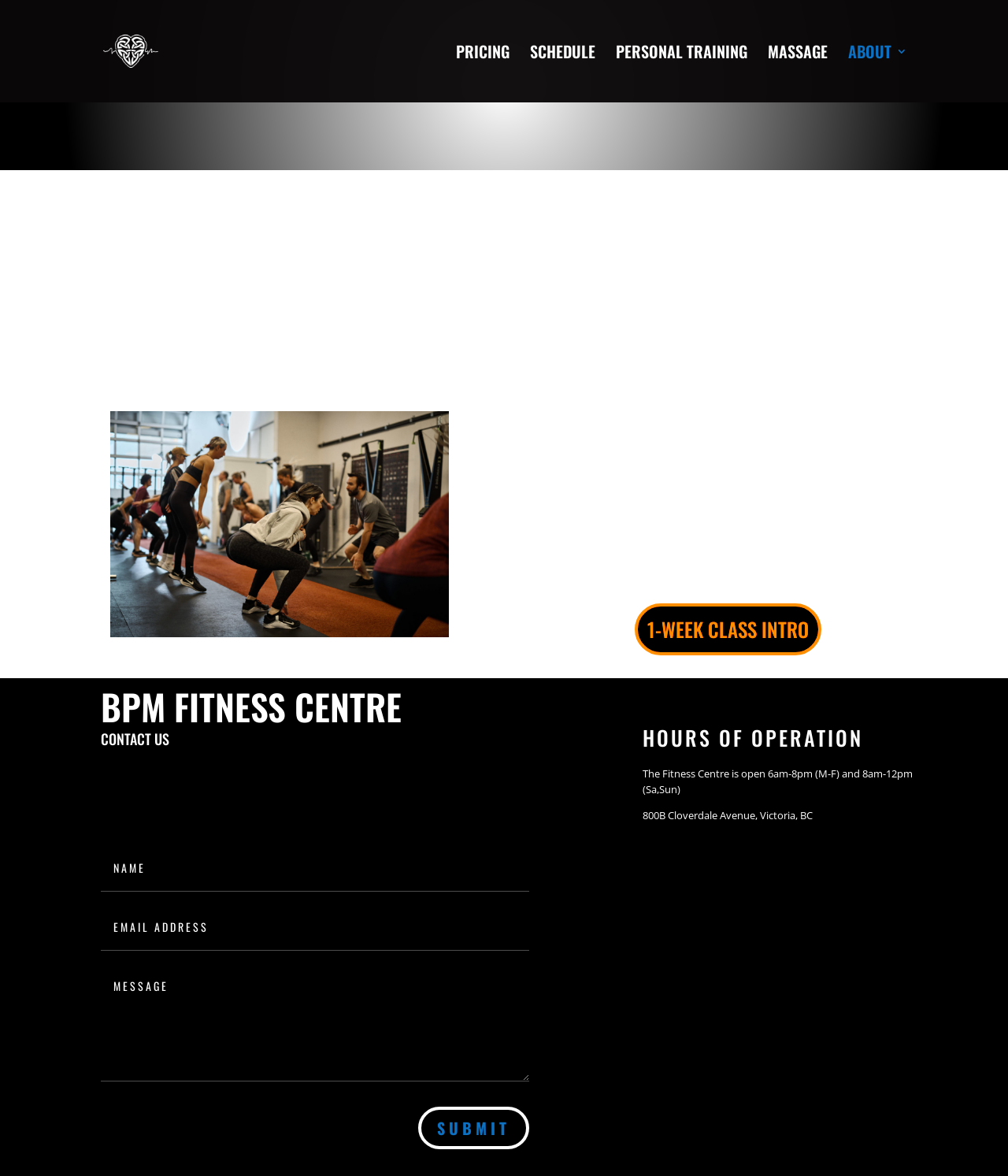Can you specify the bounding box coordinates of the area that needs to be clicked to fulfill the following instruction: "Book a Bootcamp class"?

[0.63, 0.513, 0.815, 0.557]